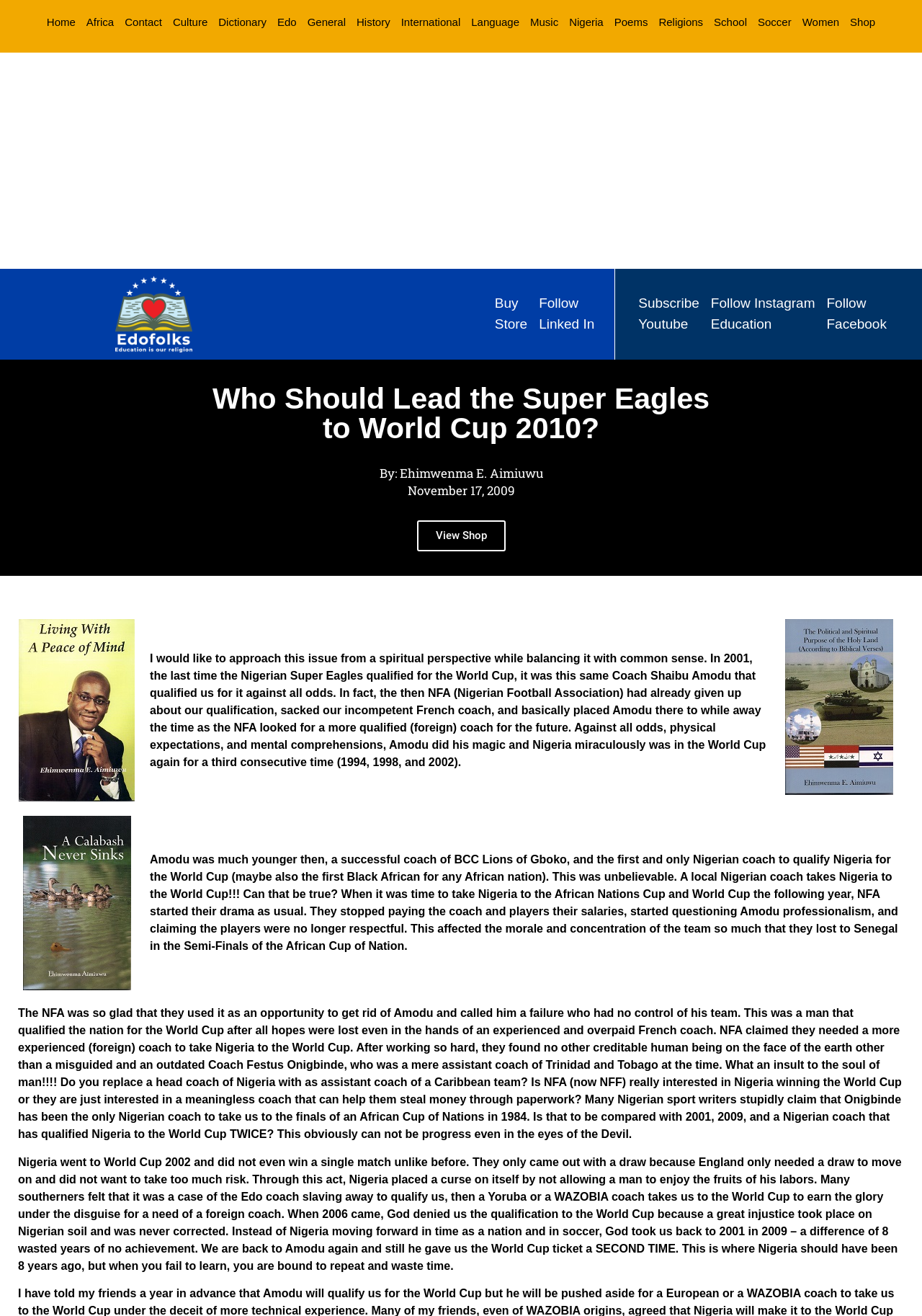Answer the following query concisely with a single word or phrase:
What is the topic of the article?

World Cup 2010